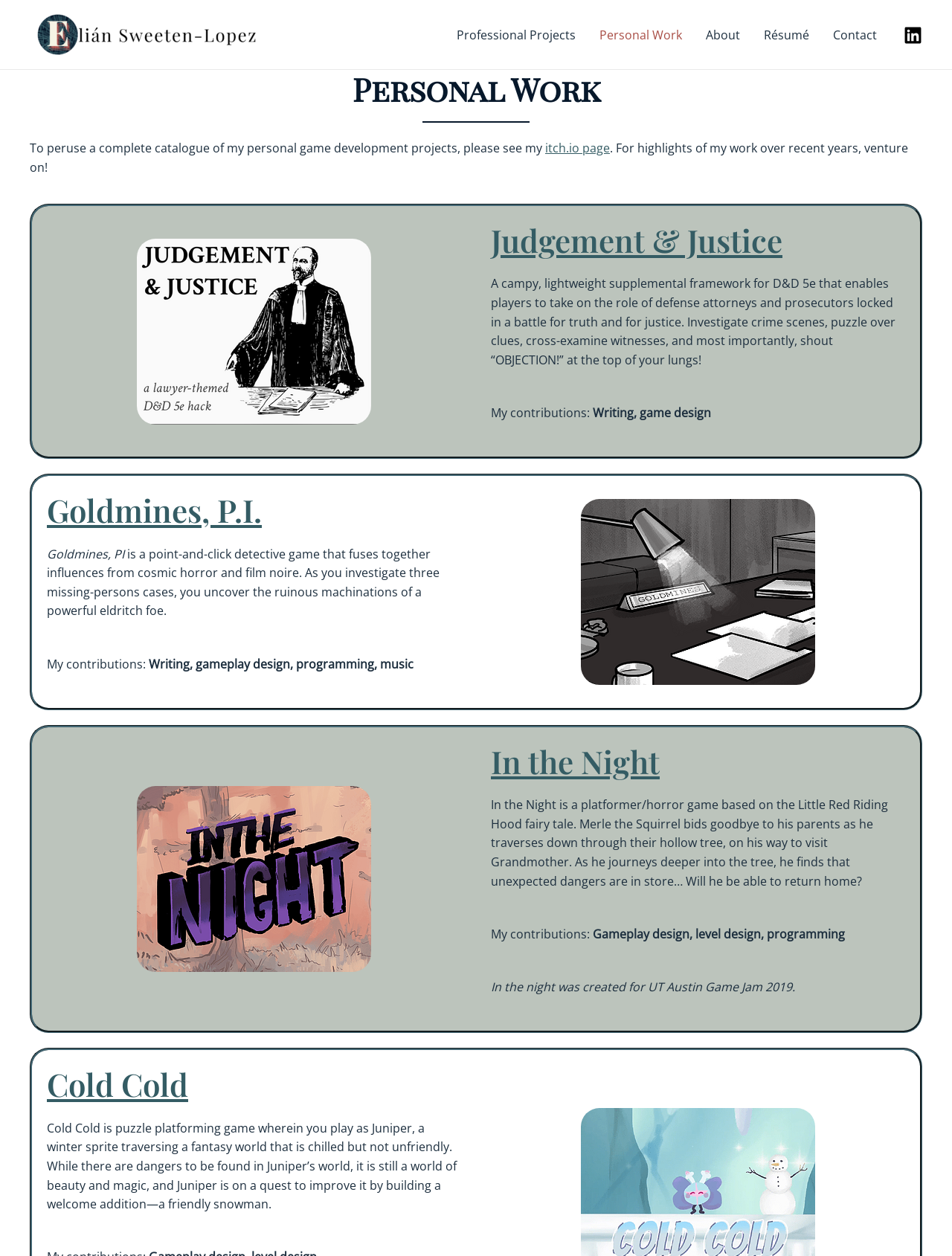Determine the bounding box coordinates of the area to click in order to meet this instruction: "View product description".

None